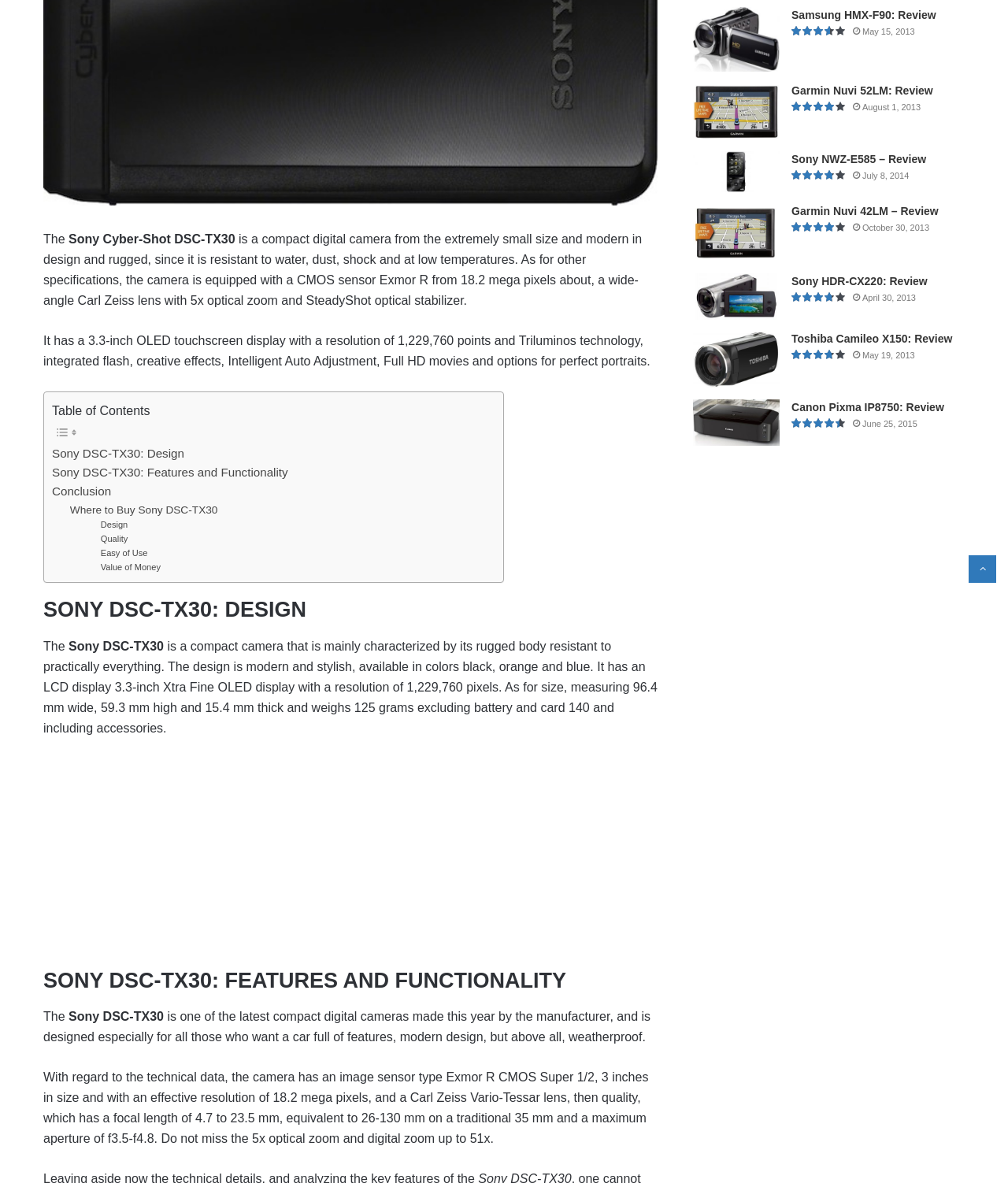Given the element description Shipping Policy, specify the bounding box coordinates of the corresponding UI element in the format (top-left x, top-left y, bottom-right x, bottom-right y). All values must be between 0 and 1.

None